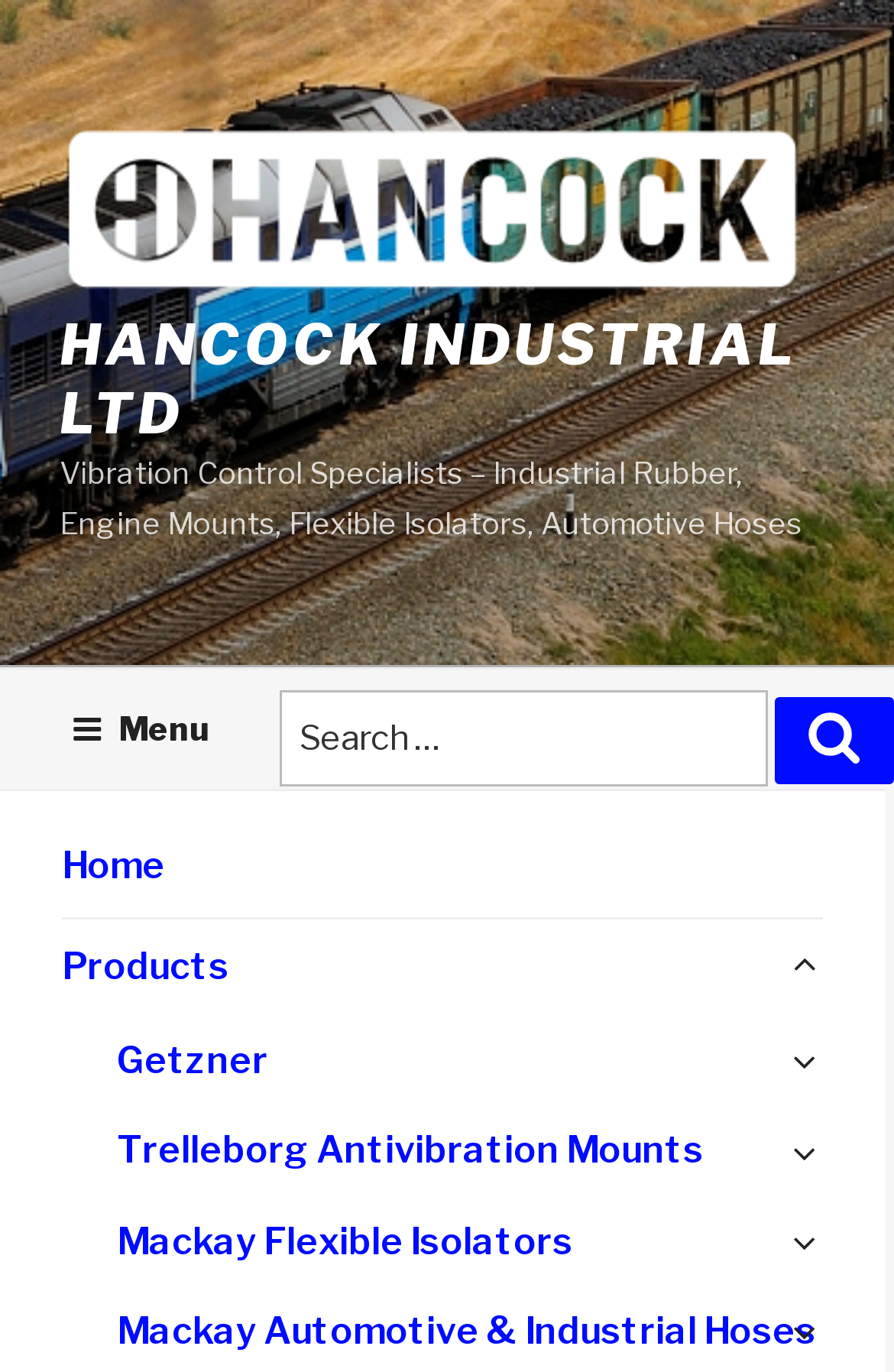Locate the bounding box coordinates of the region to be clicked to comply with the following instruction: "Expand Getzner product menu". The coordinates must be four float numbers between 0 and 1, in the form [left, top, right, bottom].

[0.859, 0.741, 0.941, 0.808]